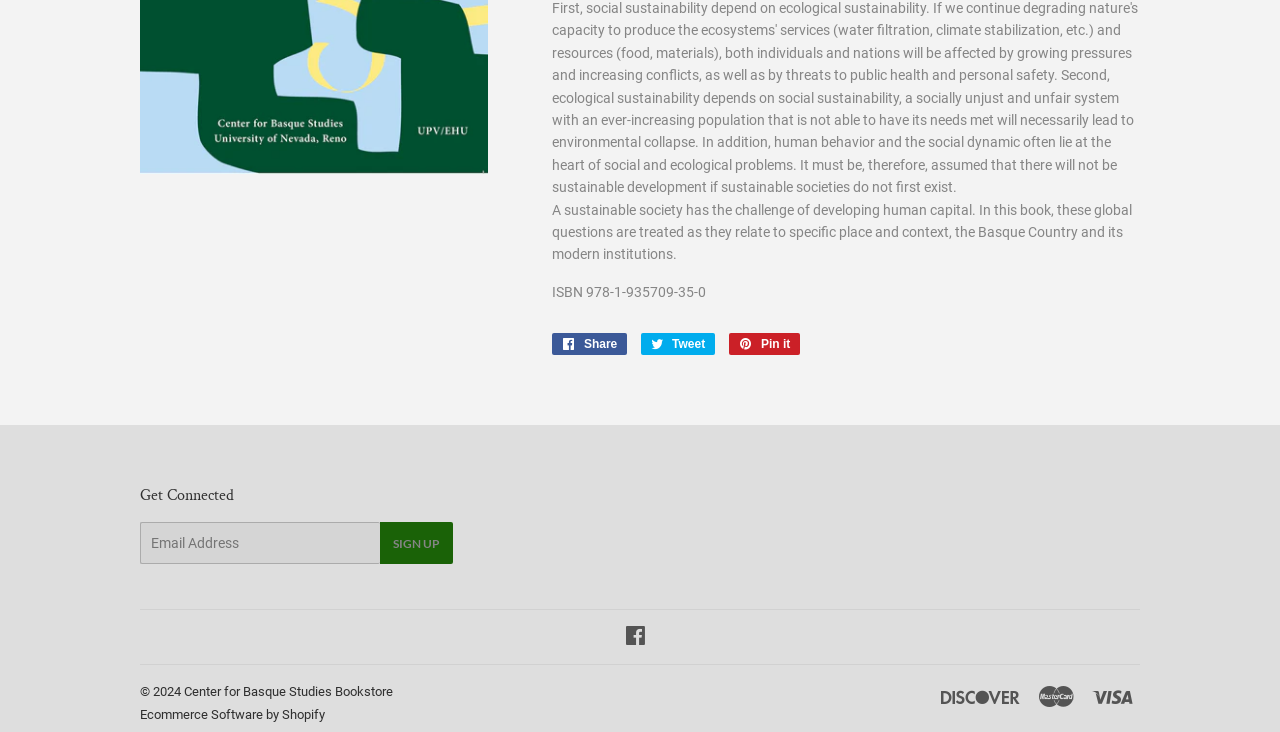Identify the bounding box for the UI element described as: "Center for Basque Studies Bookstore". The coordinates should be four float numbers between 0 and 1, i.e., [left, top, right, bottom].

[0.144, 0.935, 0.307, 0.955]